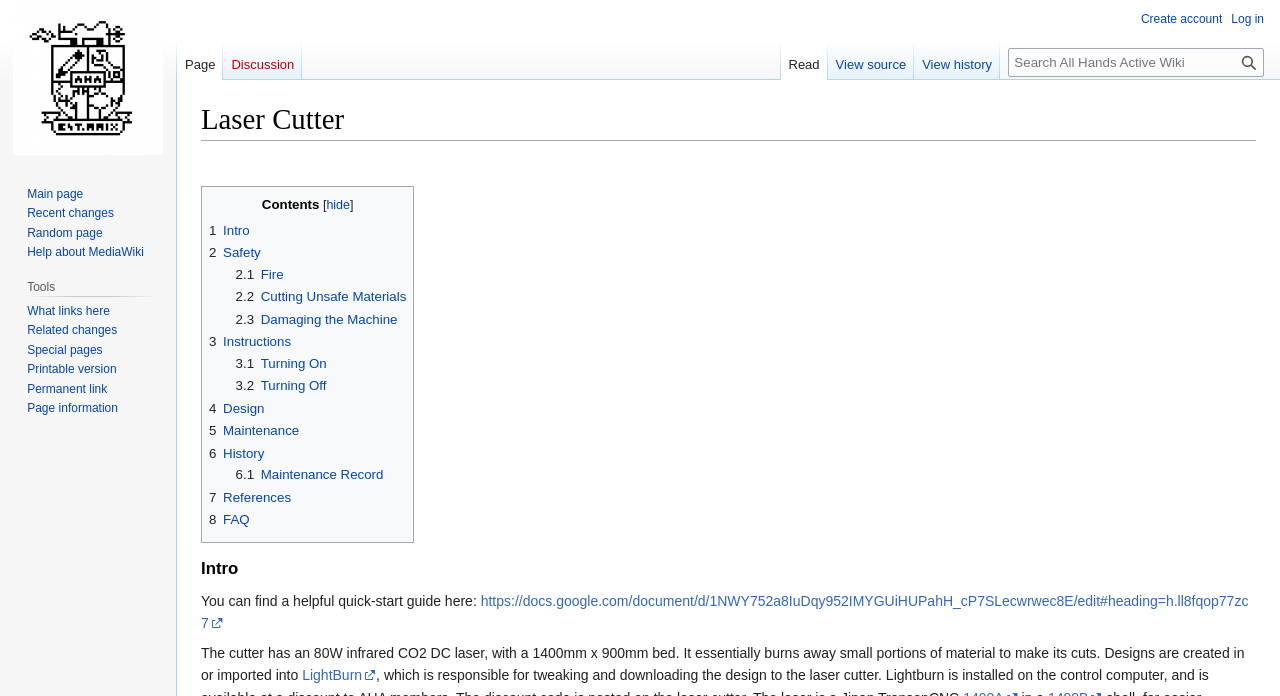Determine the bounding box coordinates for the UI element with the following description: "3.2 Turning Off". The coordinates should be four float numbers between 0 and 1, represented as [left, top, right, bottom].

[0.184, 0.543, 0.255, 0.565]